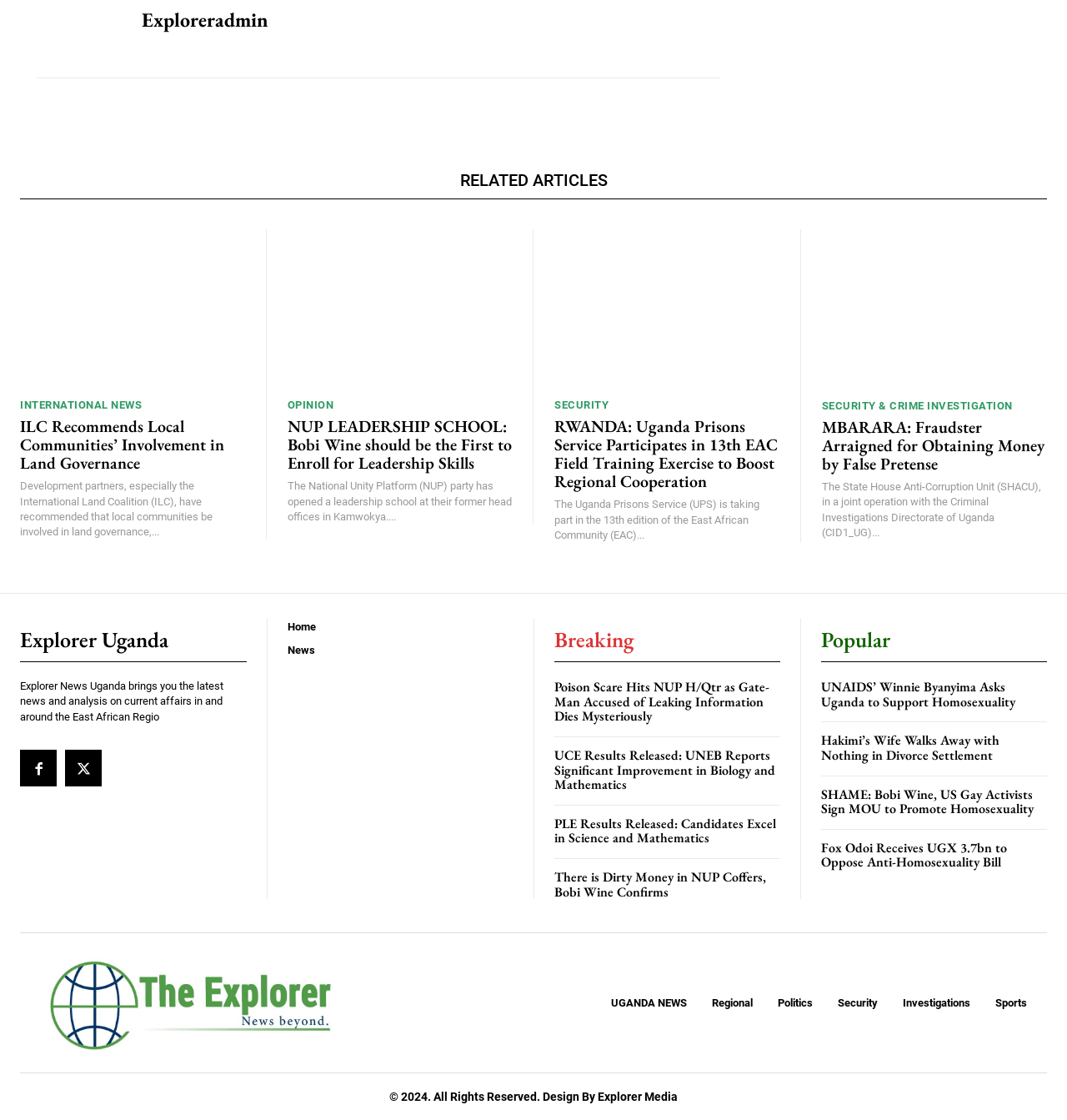Show the bounding box coordinates of the element that should be clicked to complete the task: "View the 'Breaking' news".

[0.52, 0.56, 0.594, 0.583]